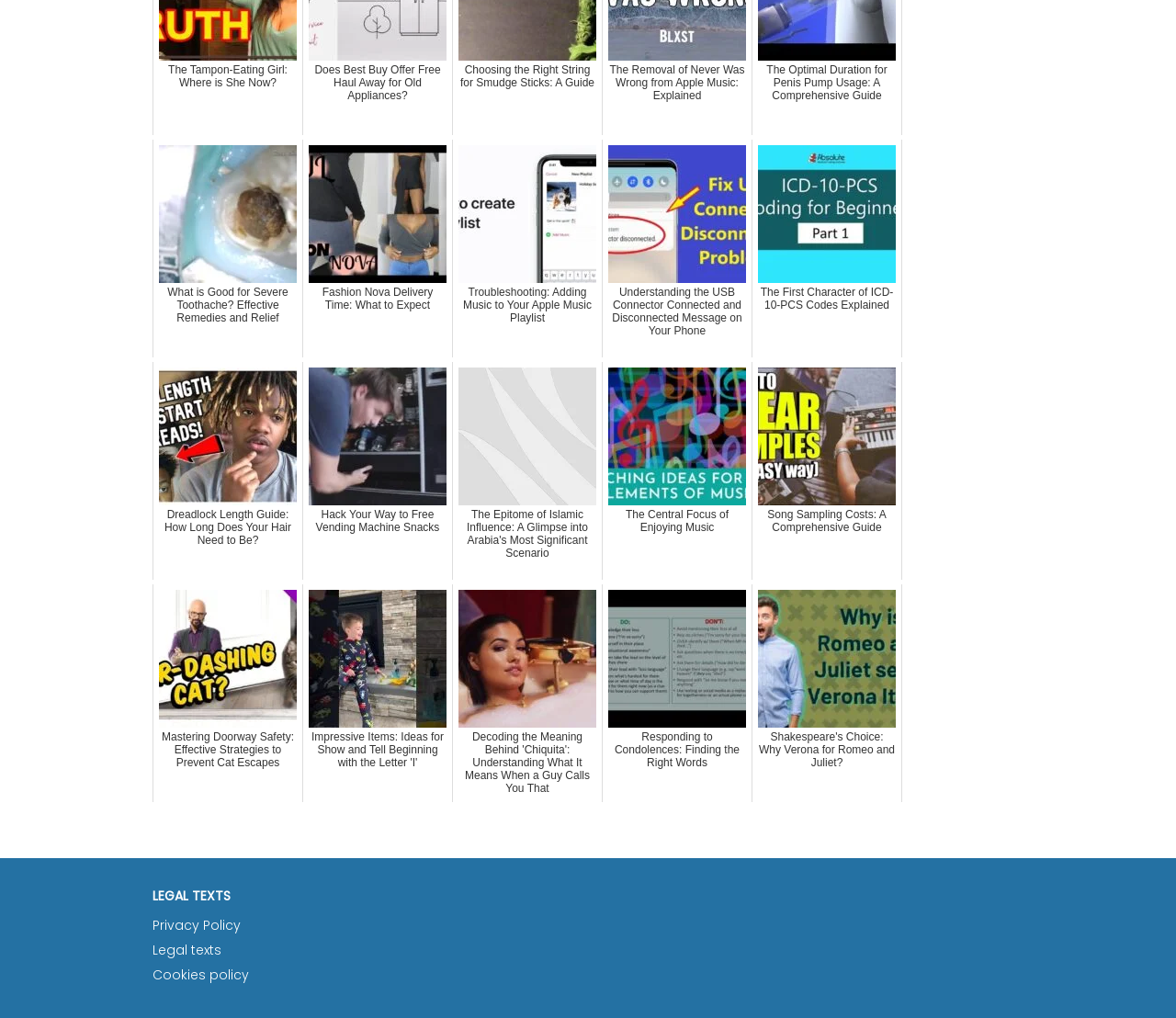Determine the bounding box coordinates of the region I should click to achieve the following instruction: "Check the epitome of islamic influence". Ensure the bounding box coordinates are four float numbers between 0 and 1, i.e., [left, top, right, bottom].

[0.384, 0.356, 0.512, 0.57]